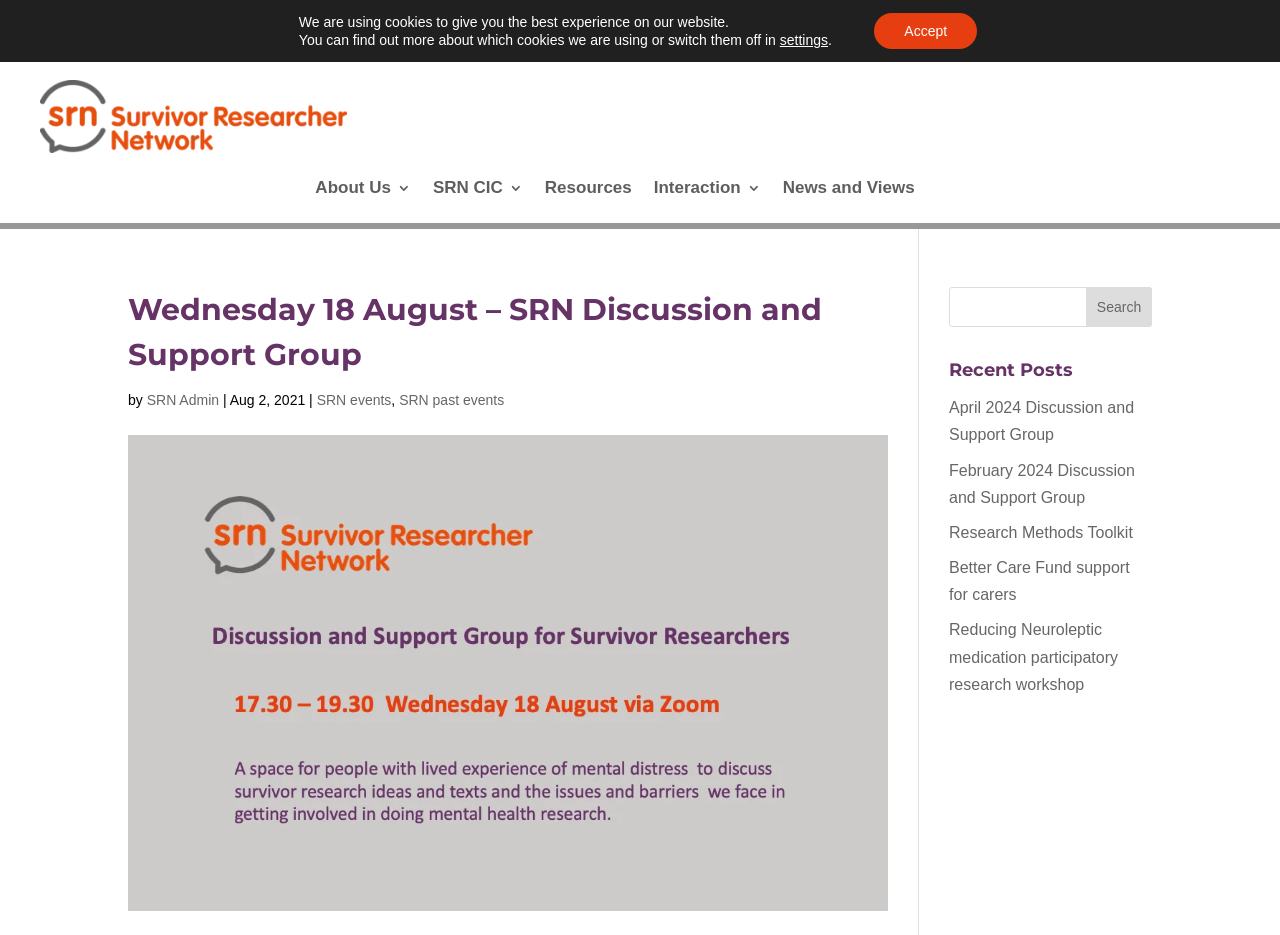Specify the bounding box coordinates of the element's area that should be clicked to execute the given instruction: "Search for something". The coordinates should be four float numbers between 0 and 1, i.e., [left, top, right, bottom].

[0.741, 0.307, 0.9, 0.35]